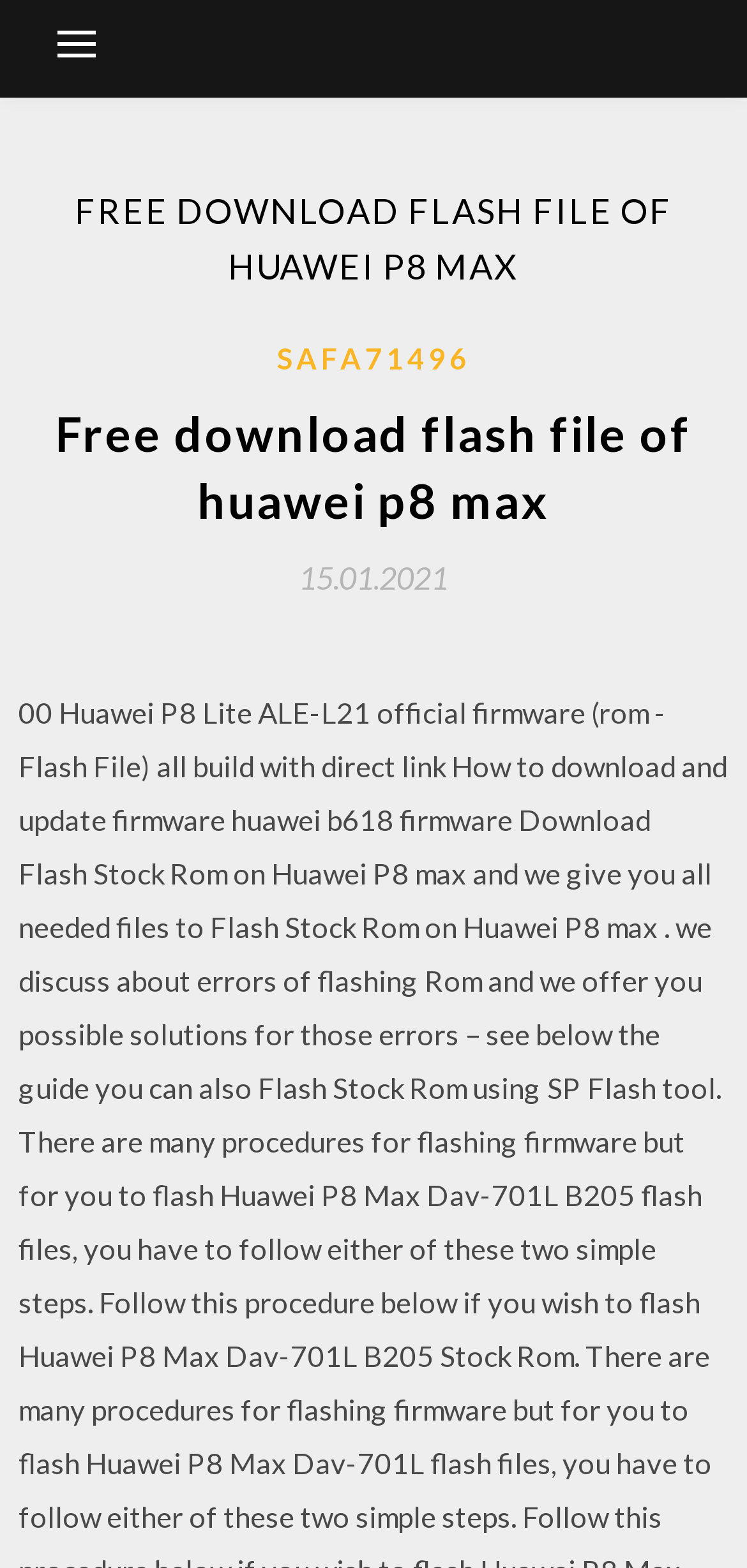Utilize the information from the image to answer the question in detail:
What is the device model supported by this webpage?

The webpage's content and title suggest that it provides firmware files and support specifically for Huawei P8 Max devices.